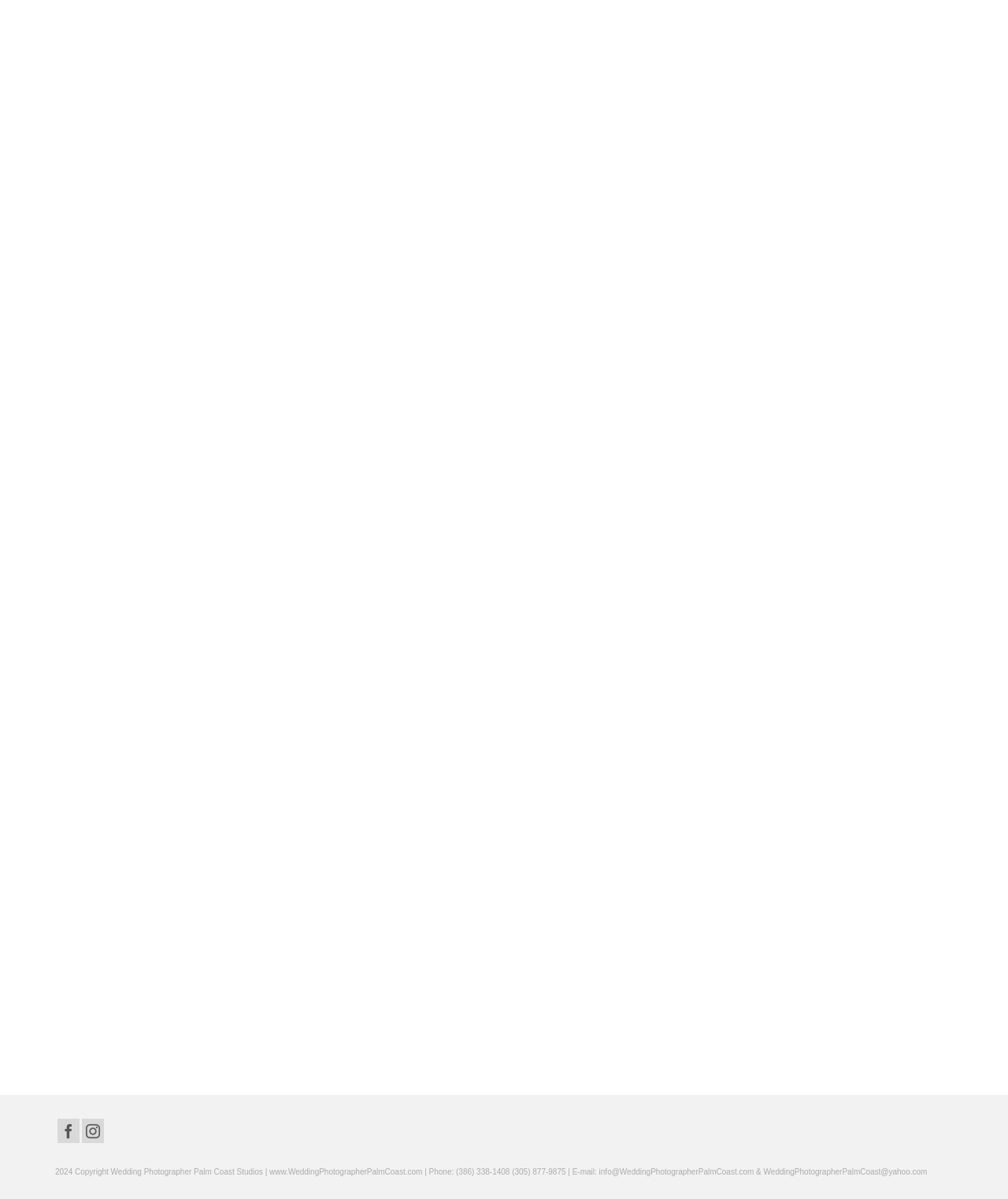What type of photography is offered in the park?
Please look at the screenshot and answer in one word or a short phrase.

Proposal and Engagement